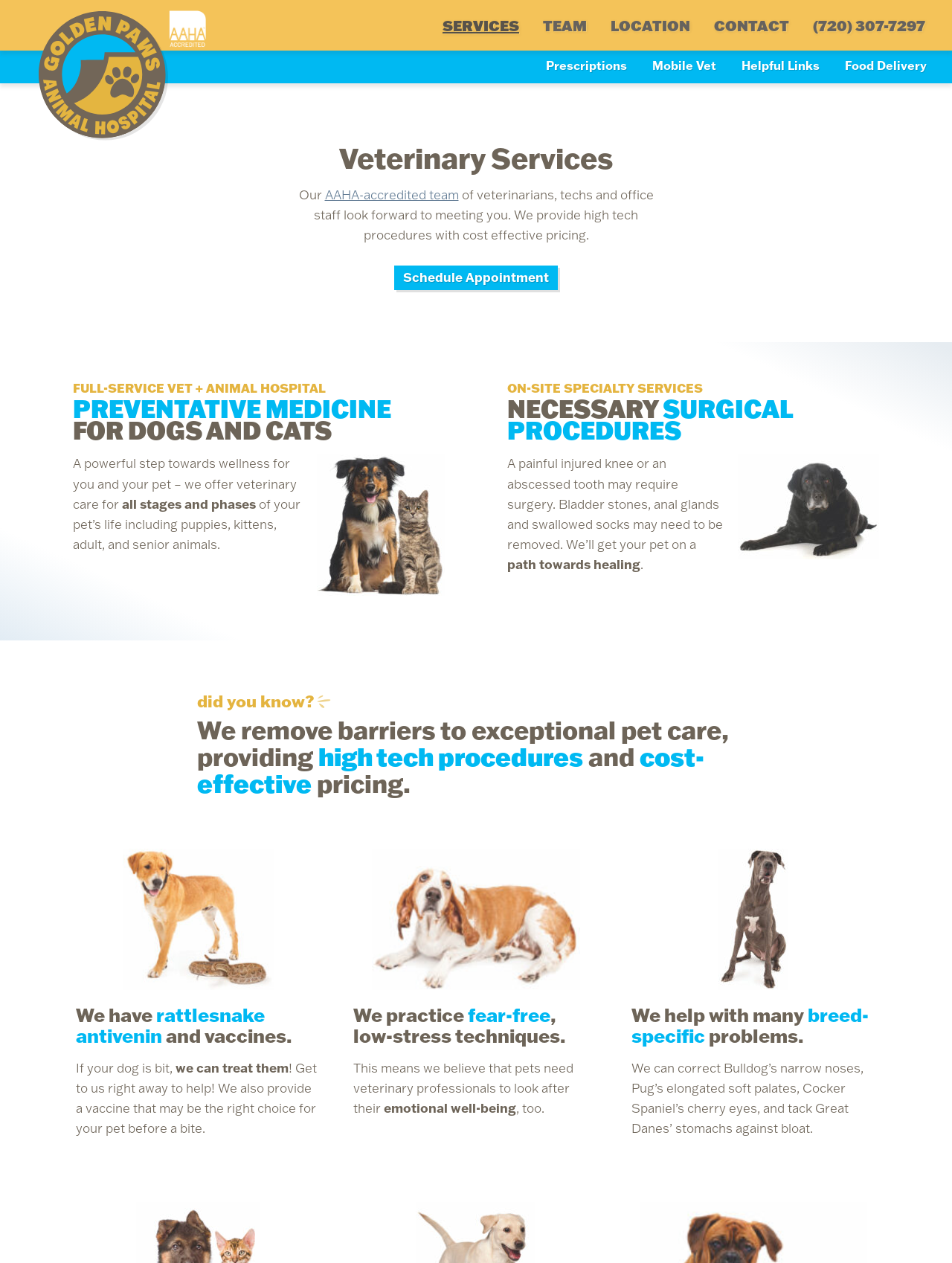Provide the bounding box for the UI element matching this description: "Services".

[0.452, 0.0, 0.558, 0.04]